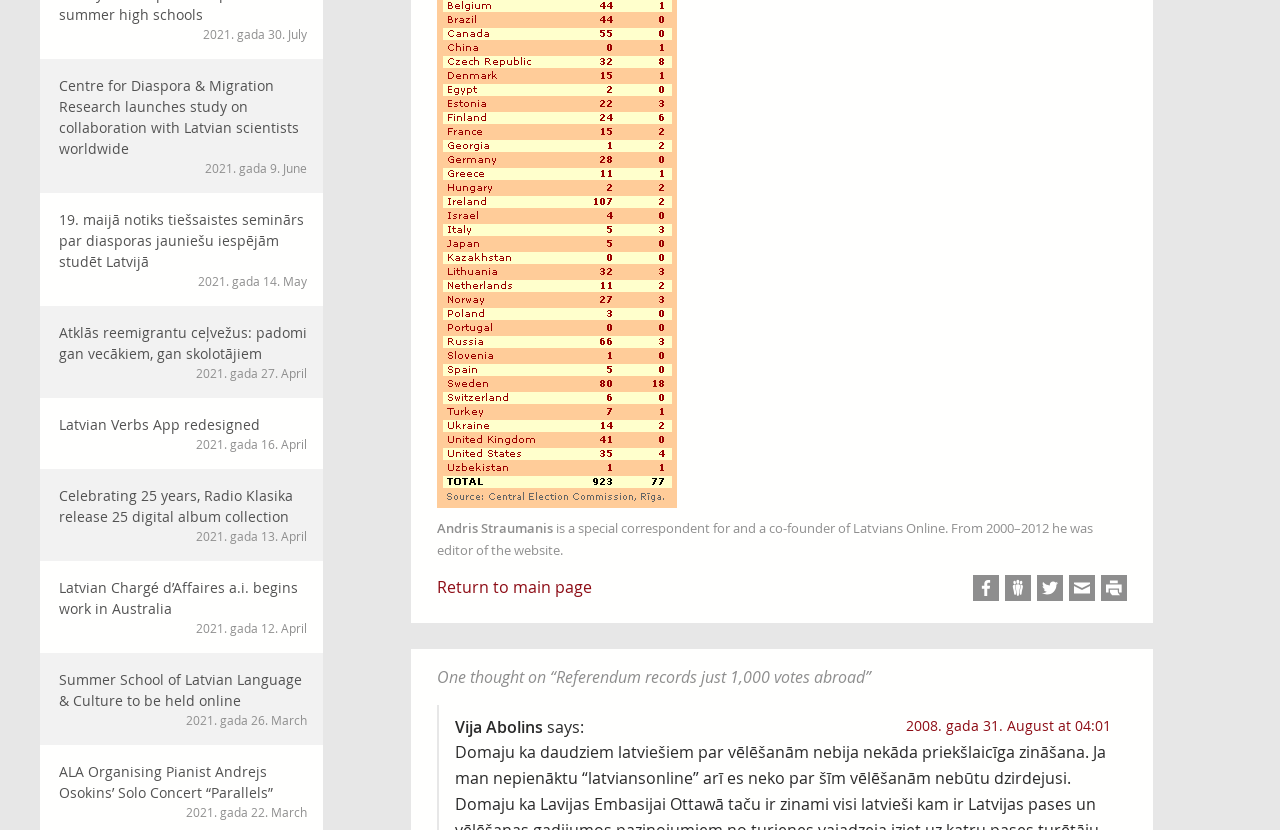How many social media links are in the footer?
Please answer the question with a single word or phrase, referencing the image.

4